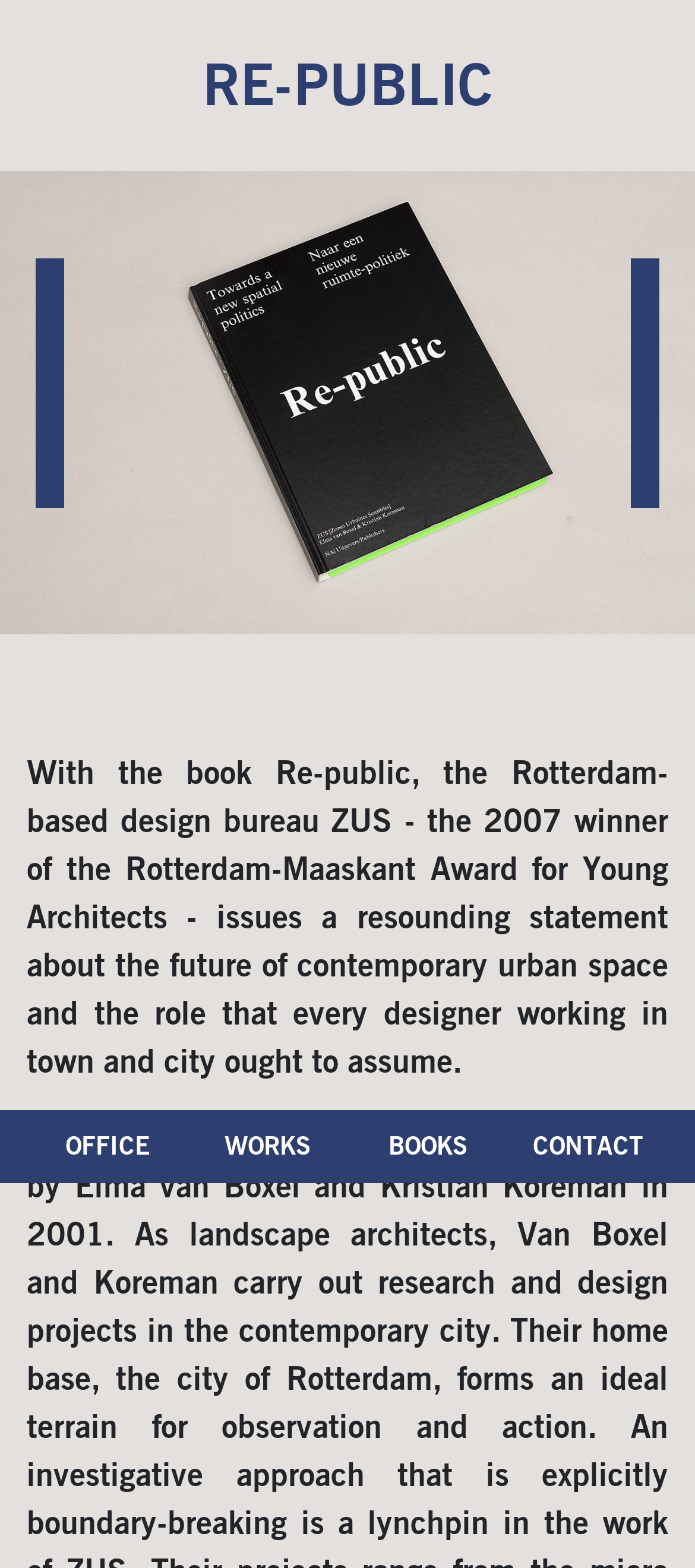Are there any navigation buttons on the page?
Please provide a single word or phrase as your answer based on the screenshot.

Yes